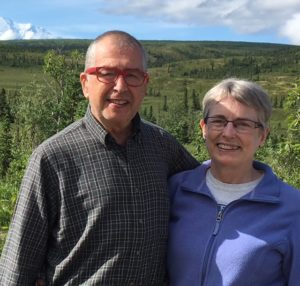Offer a detailed narrative of the scene shown in the image.

The image features Margaret and Richard Roisman, recipients of the Pro Bono Leadership Award presented by the Volunteer Legal Services Corporation (VLSC). They are captured in a moment of joy against a backdrop of lush greenery and a clear blue sky, indicative of their commitment to the community and legal service. Margaret, wearing a light blue sweater, and Richard, dressed in a plaid shirt and red glasses, exude warmth and approachability. Their dedication to pro bono work is highlighted by their long history of advocacy and support for VLSC, where both have played significant roles, including Margaret's service on the Board and Richard's active participation in legal clinics. This photograph symbolizes not just their contributions to legal services, but also their personal connection and enthusiasm for supporting those in need.